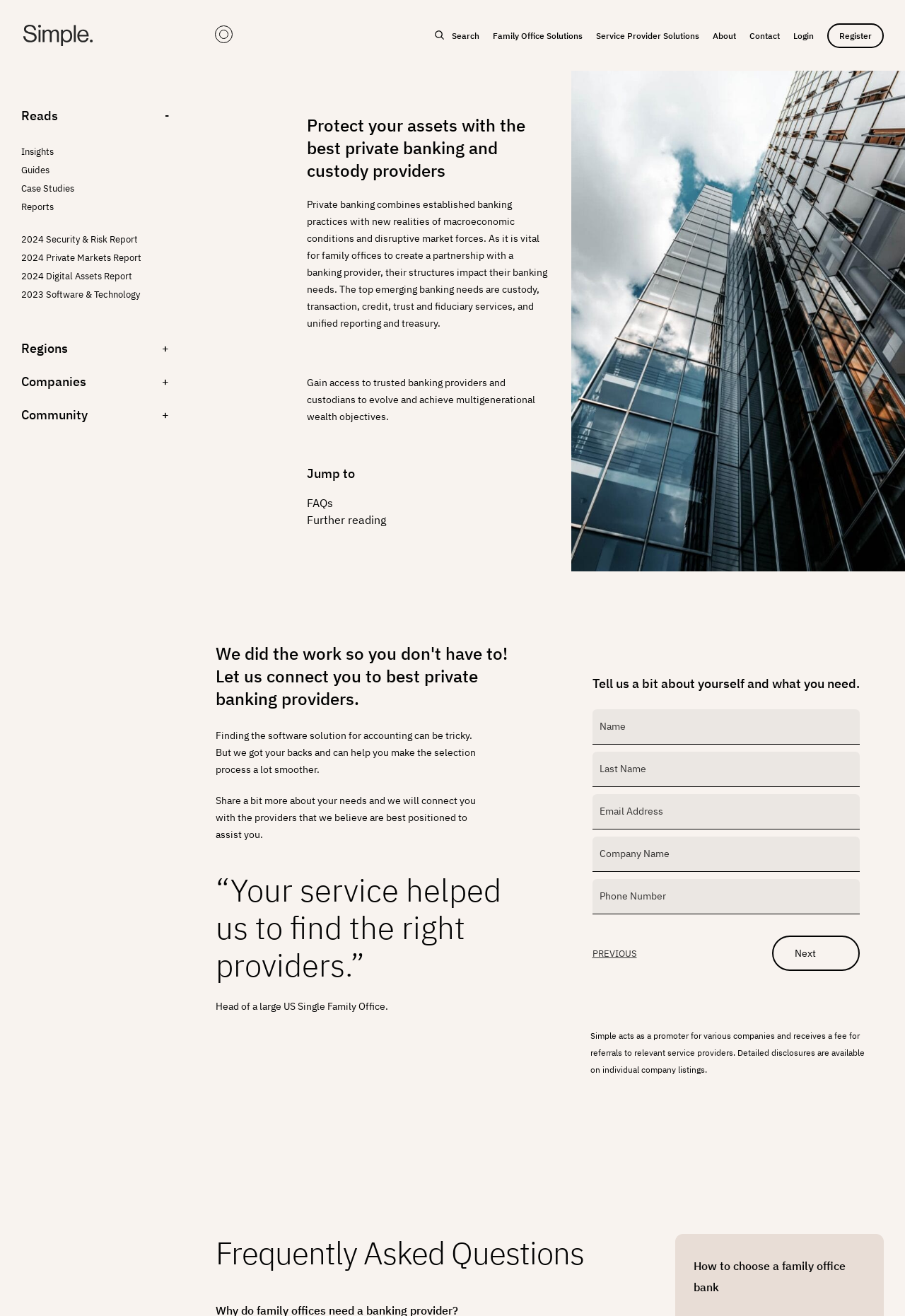Answer the following query concisely with a single word or phrase:
What is the topic of the 'Frequently Asked Questions' section?

Family office banking